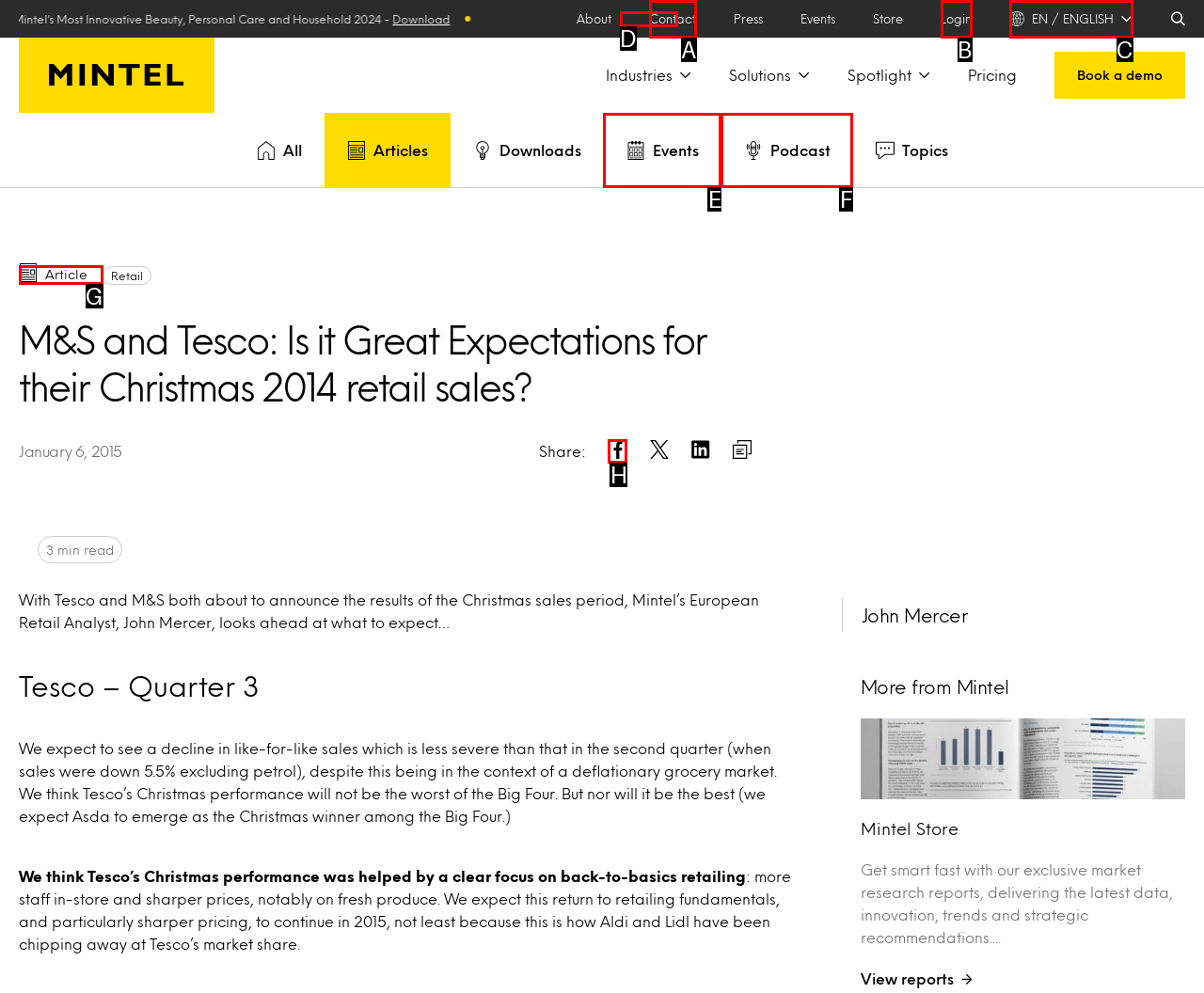Identify the correct option to click in order to complete this task: Share on Facebook
Answer with the letter of the chosen option directly.

H